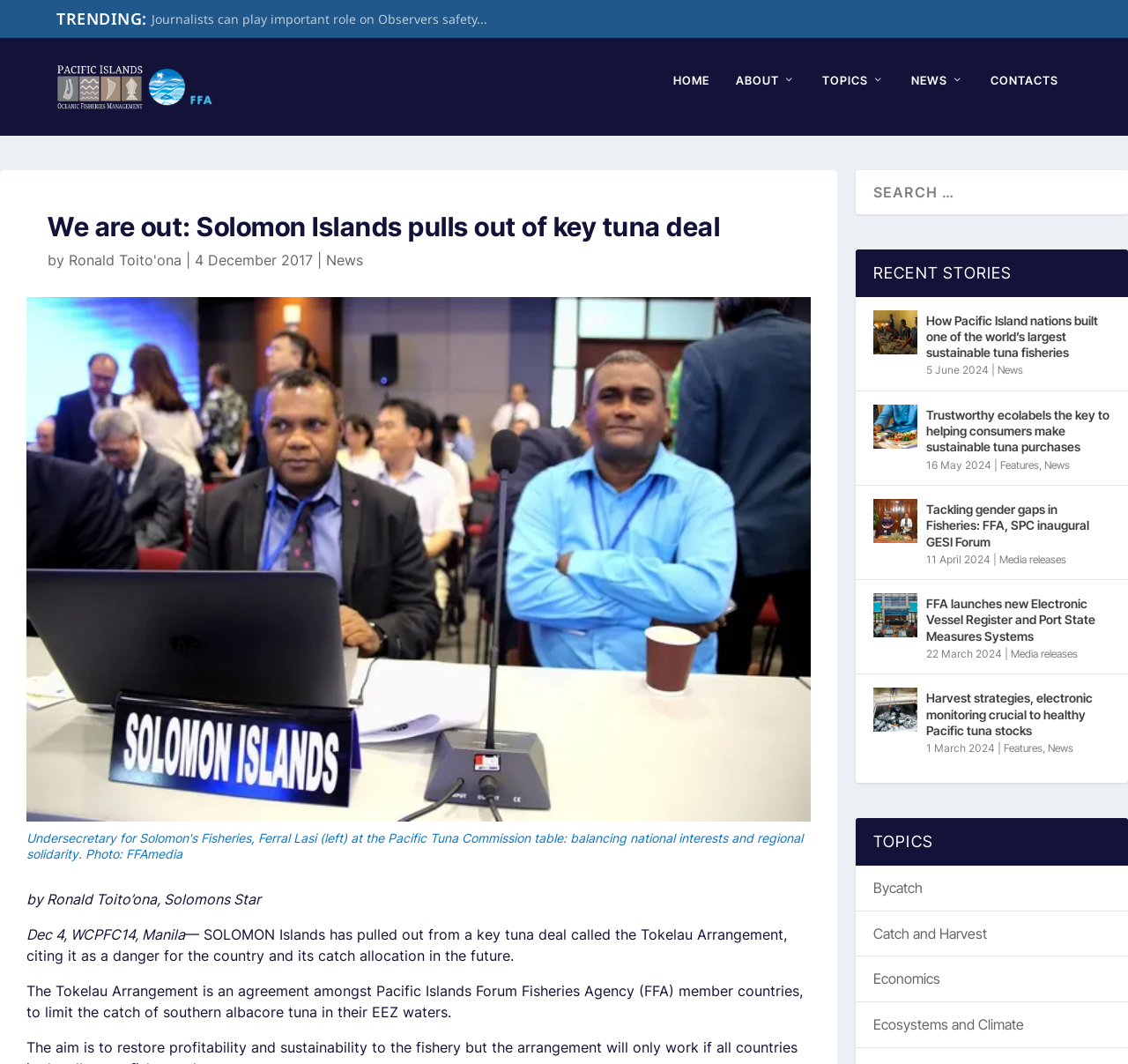Specify the bounding box coordinates of the area that needs to be clicked to achieve the following instruction: "read the 'We are out: Solomon Islands pulls out of key tuna deal' news".

[0.042, 0.187, 0.7, 0.225]